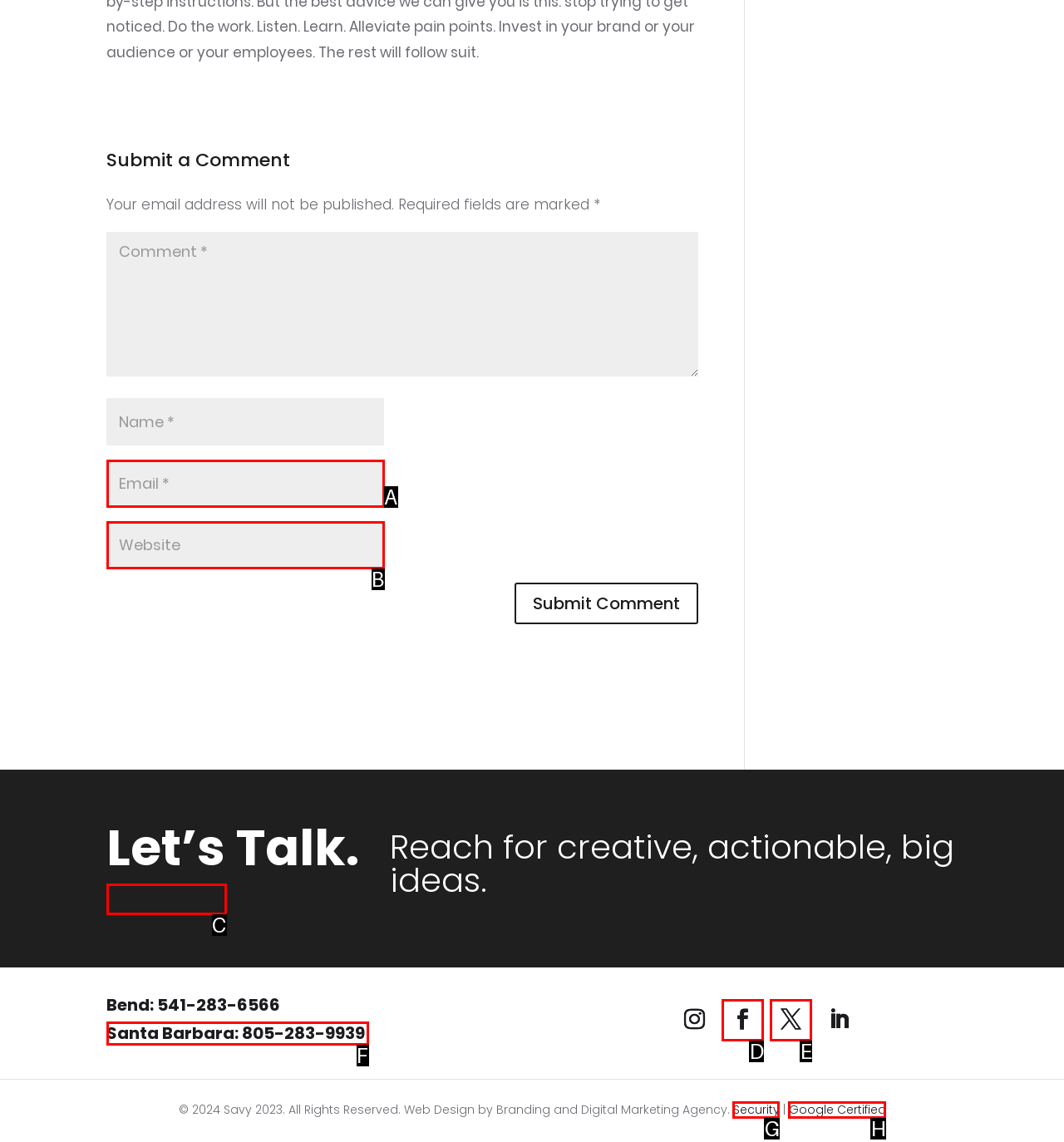Identify the correct UI element to click for the following task: Enter email address Choose the option's letter based on the given choices.

None